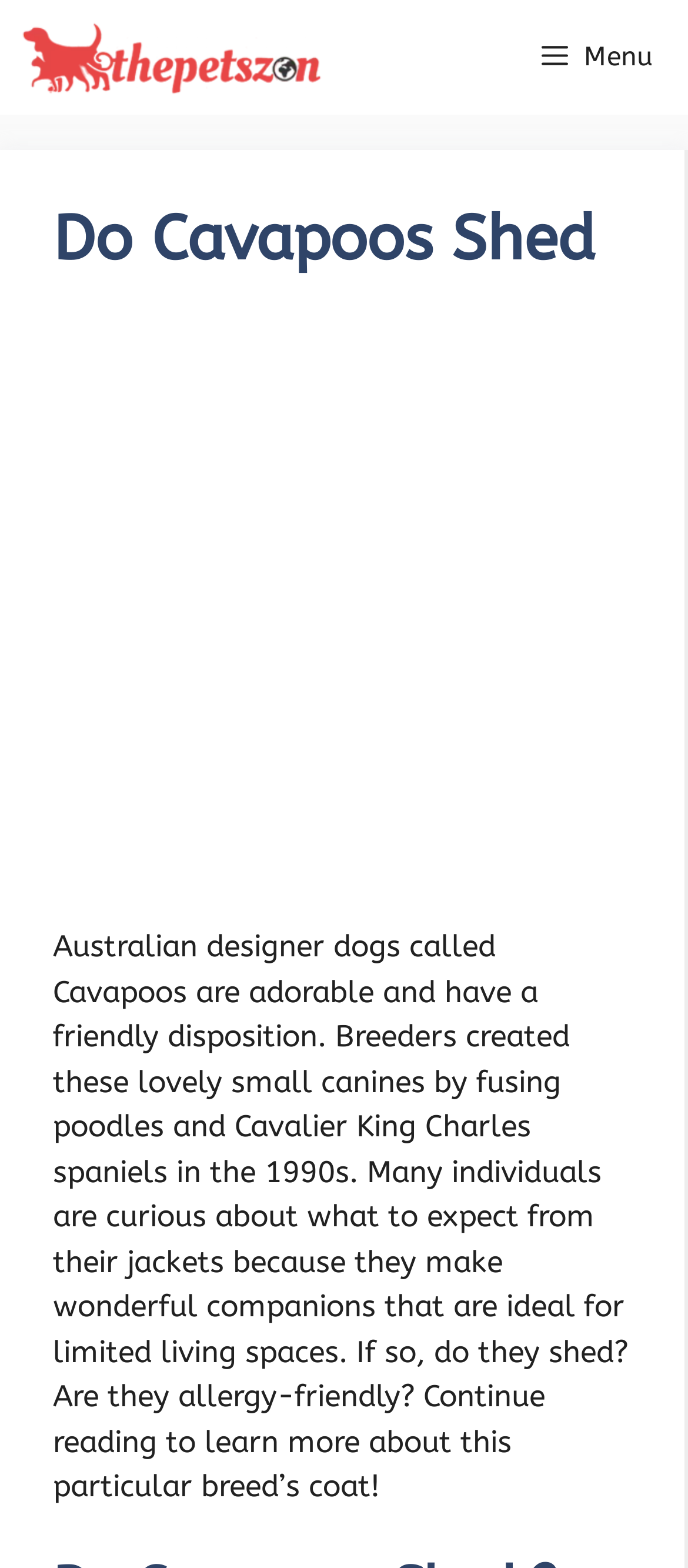Offer an in-depth caption of the entire webpage.

The webpage is about Cavapoos, a breed of Australian designer dogs. At the top of the page, there is a navigation bar with a link to "Thepetszon" accompanied by an image, and a button labeled "Menu" that controls the primary menu. Below the navigation bar, there is a header section with a heading that reads "Do Cavapoos Shed". 

On the left side of the page, there is a large advertisement iframe that takes up most of the vertical space. To the right of the advertisement, there is a block of text that provides an introduction to Cavapoos, describing them as adorable and friendly dogs created by breeding poodles and Cavalier King Charles spaniels. The text also mentions that people are curious about the breed's shedding and allergy-friendliness, and invites readers to continue reading to learn more about the breed's coat.